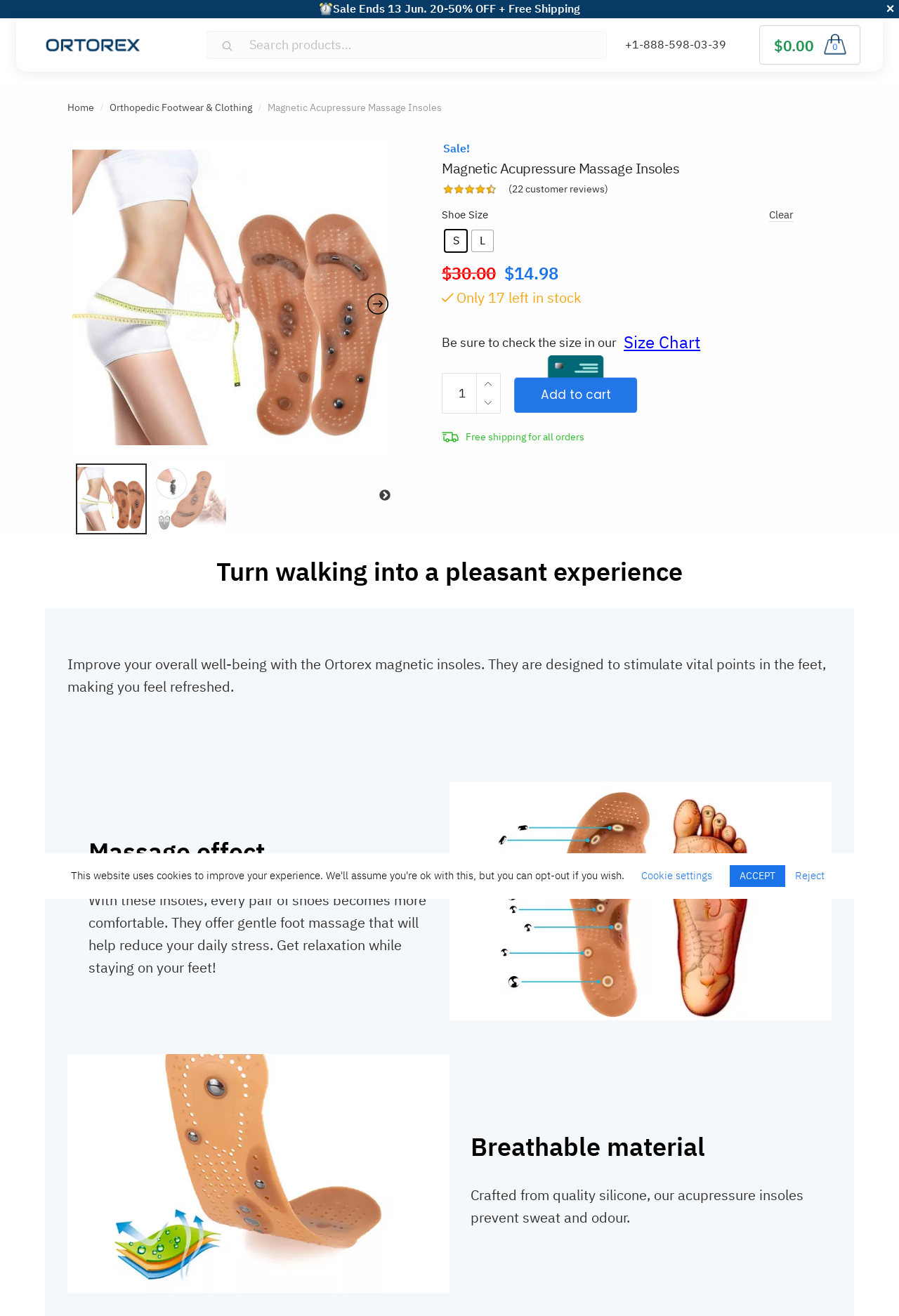Using the element description: "Disclaimer", determine the bounding box coordinates. The coordinates should be in the format [left, top, right, bottom], with values between 0 and 1.

None